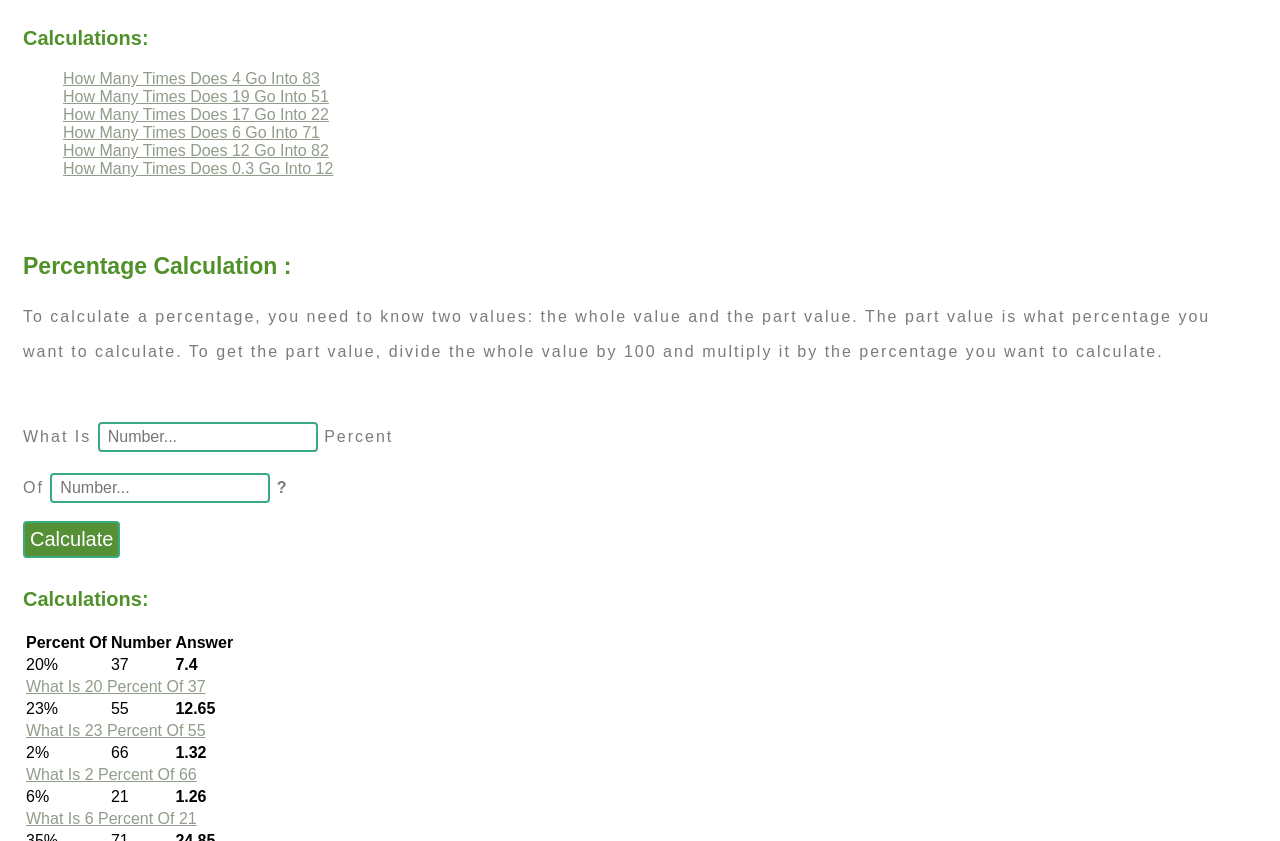Highlight the bounding box coordinates of the element that should be clicked to carry out the following instruction: "Click the 'What Is 6 Percent Of 21' link". The coordinates must be given as four float numbers ranging from 0 to 1, i.e., [left, top, right, bottom].

[0.02, 0.963, 0.154, 0.984]